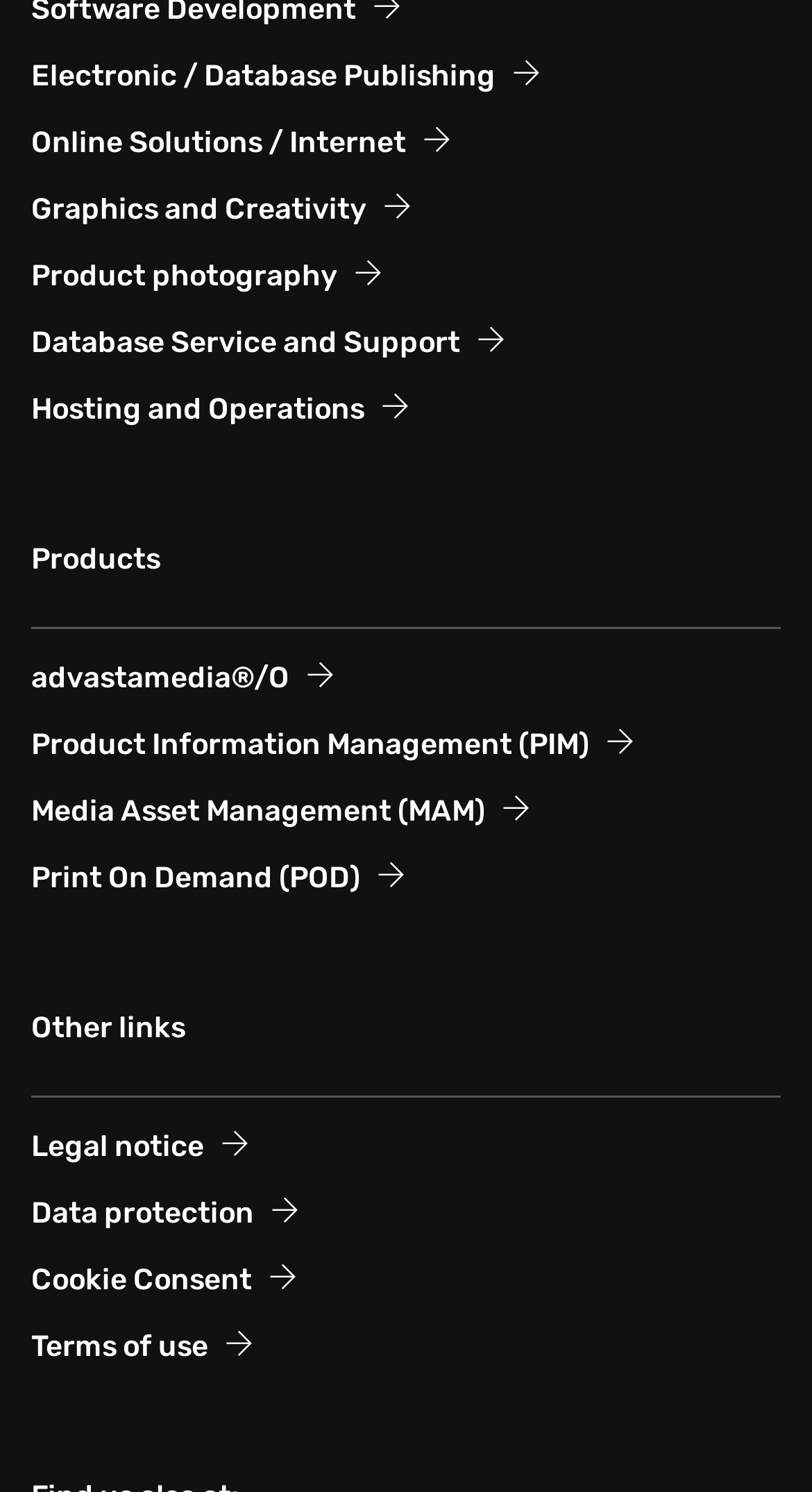What is the last link in the 'Other links' section?
Could you answer the question with a detailed and thorough explanation?

The last link in the 'Other links' section has the text 'Terms of use' which suggests that it is a link to a webpage with terms of use information.